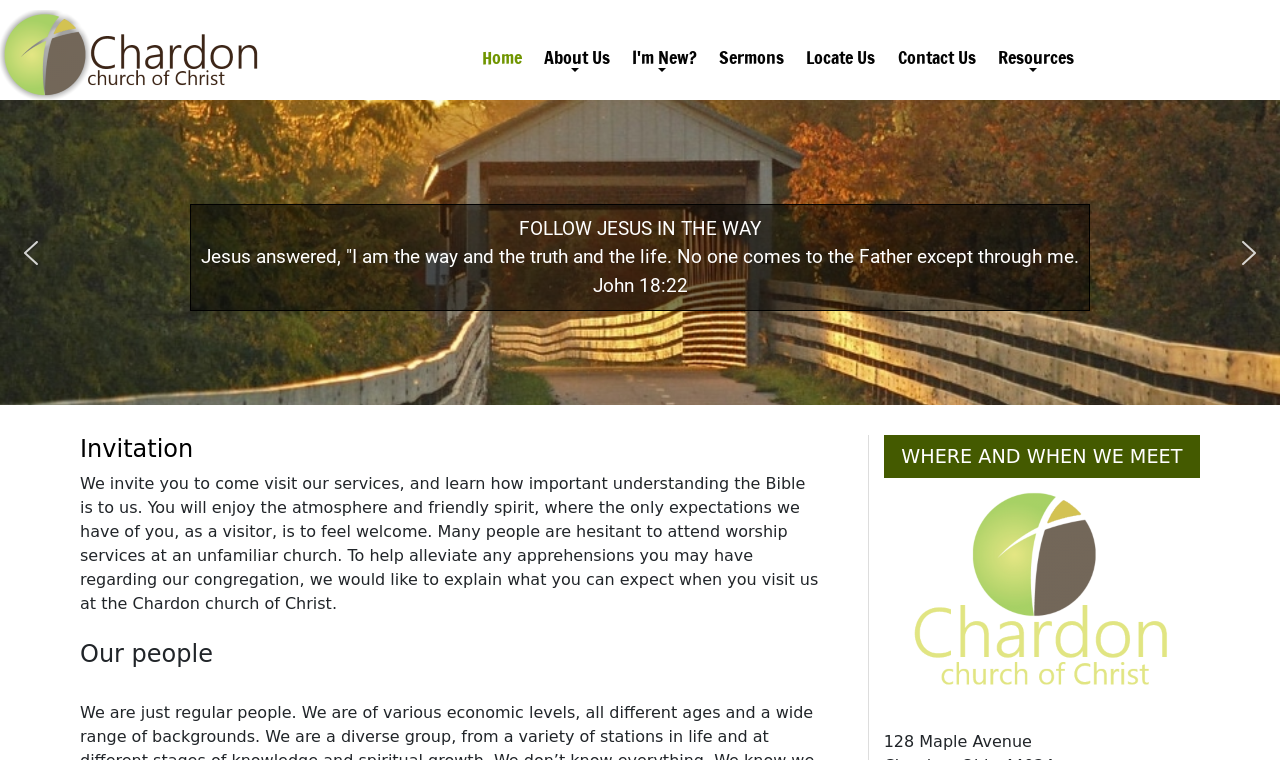Please identify the bounding box coordinates of the element that needs to be clicked to perform the following instruction: "Click the 'next arrow' button".

[0.963, 0.311, 0.988, 0.354]